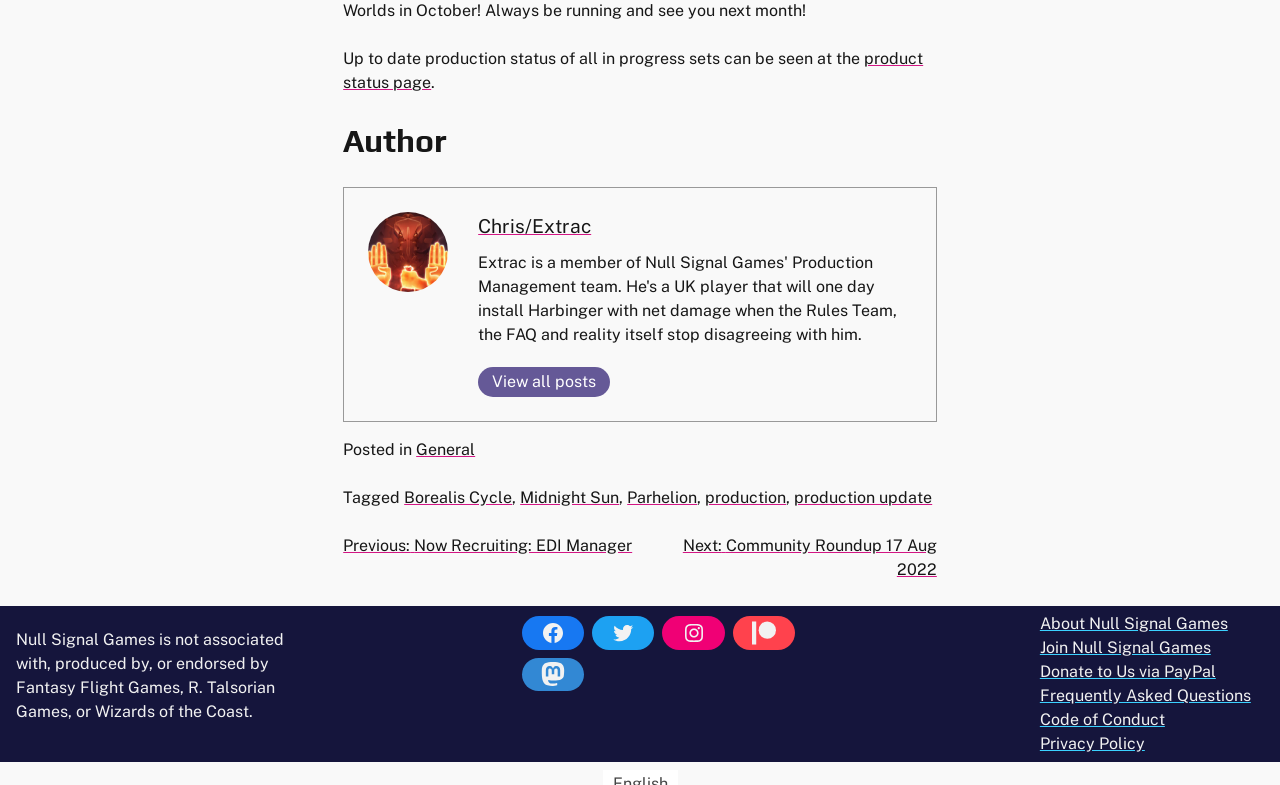Please specify the bounding box coordinates of the region to click in order to perform the following instruction: "Go to previous post".

[0.268, 0.682, 0.494, 0.707]